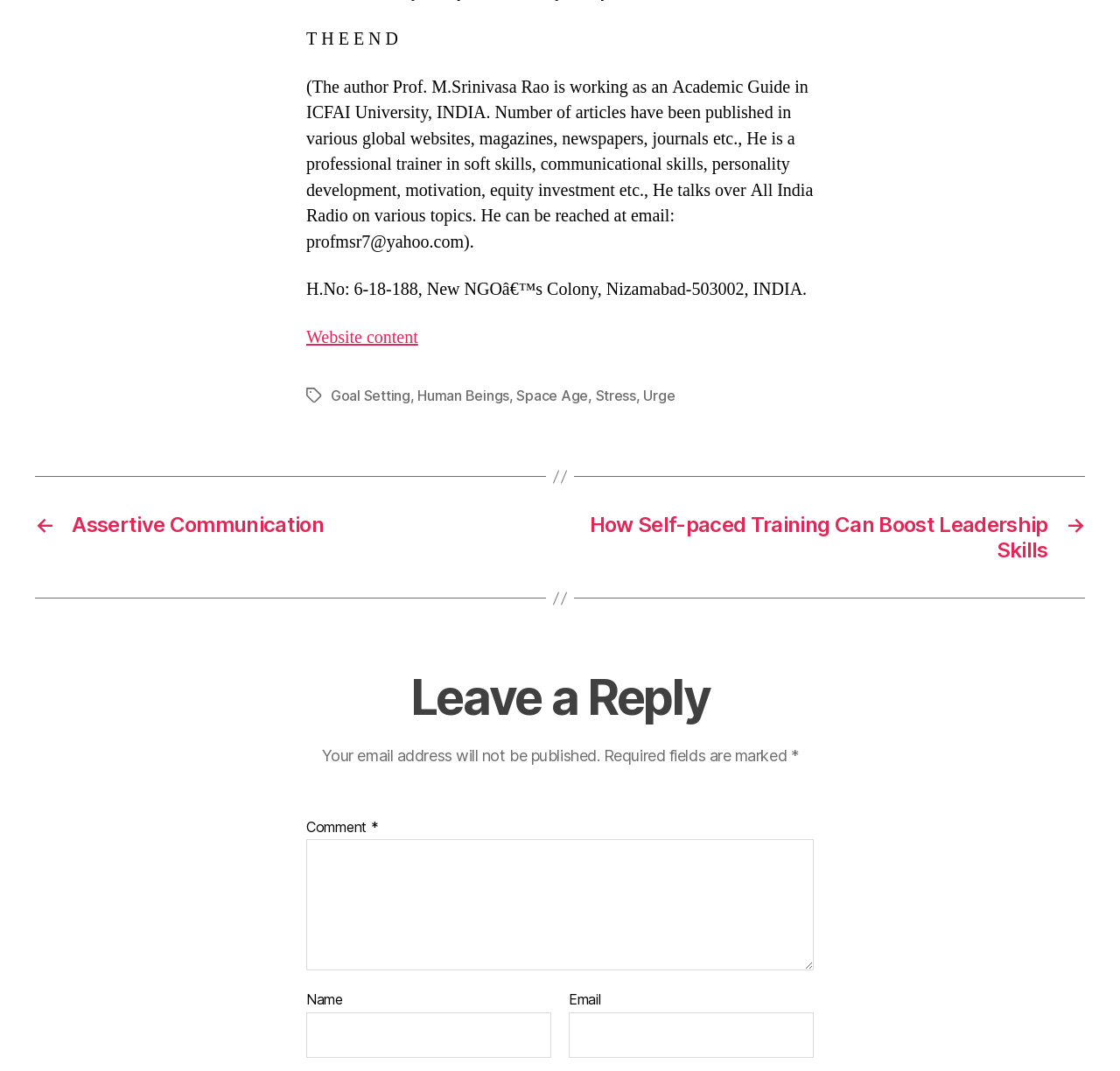Pinpoint the bounding box coordinates of the clickable element needed to complete the instruction: "Enter a comment in the 'Comment' field". The coordinates should be provided as four float numbers between 0 and 1: [left, top, right, bottom].

[0.273, 0.784, 0.727, 0.906]